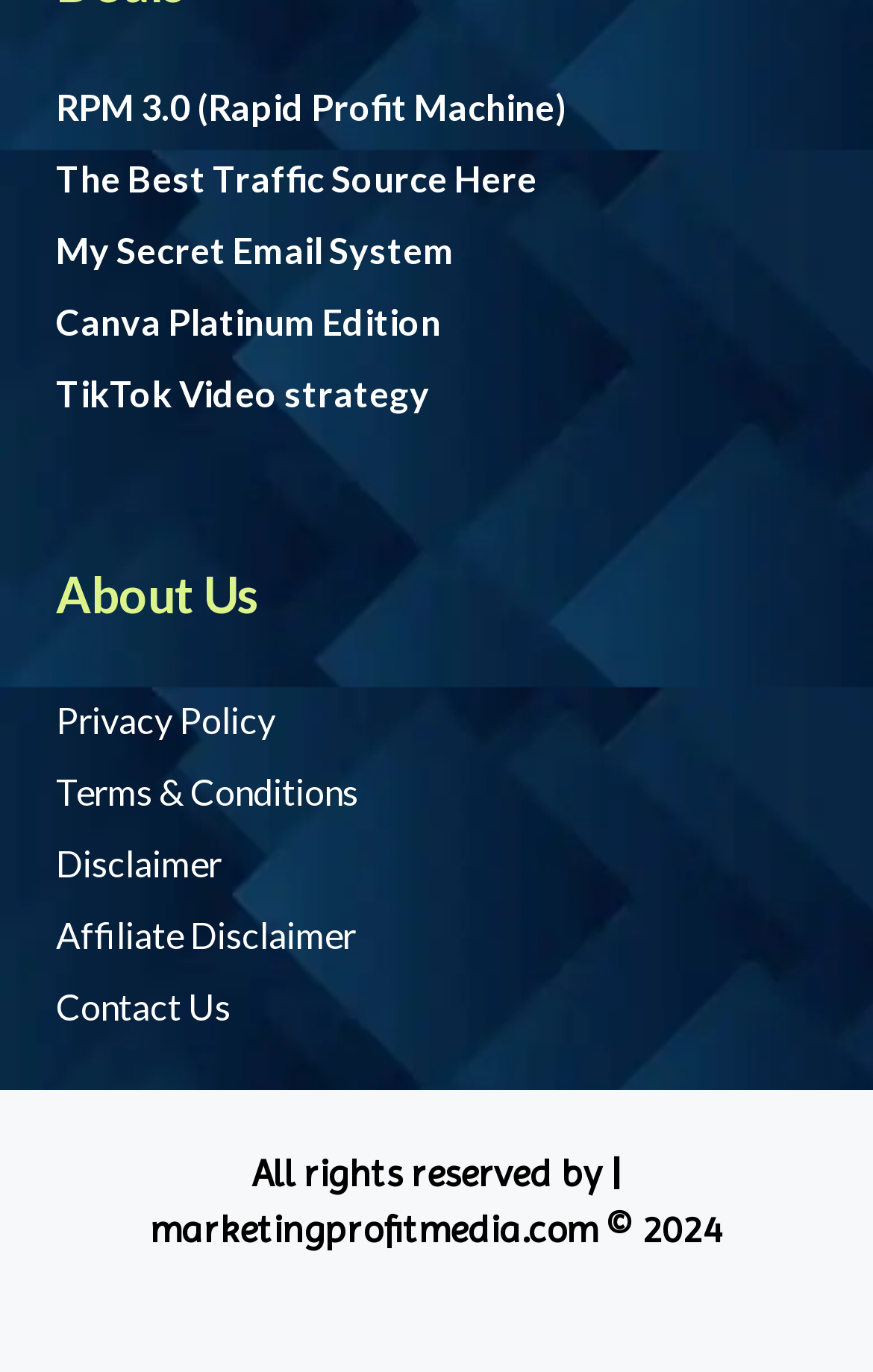Given the element description Terms & Conditions, predict the bounding box coordinates for the UI element in the webpage screenshot. The format should be (top-left x, top-left y, bottom-right x, bottom-right y), and the values should be between 0 and 1.

[0.064, 0.561, 0.41, 0.592]